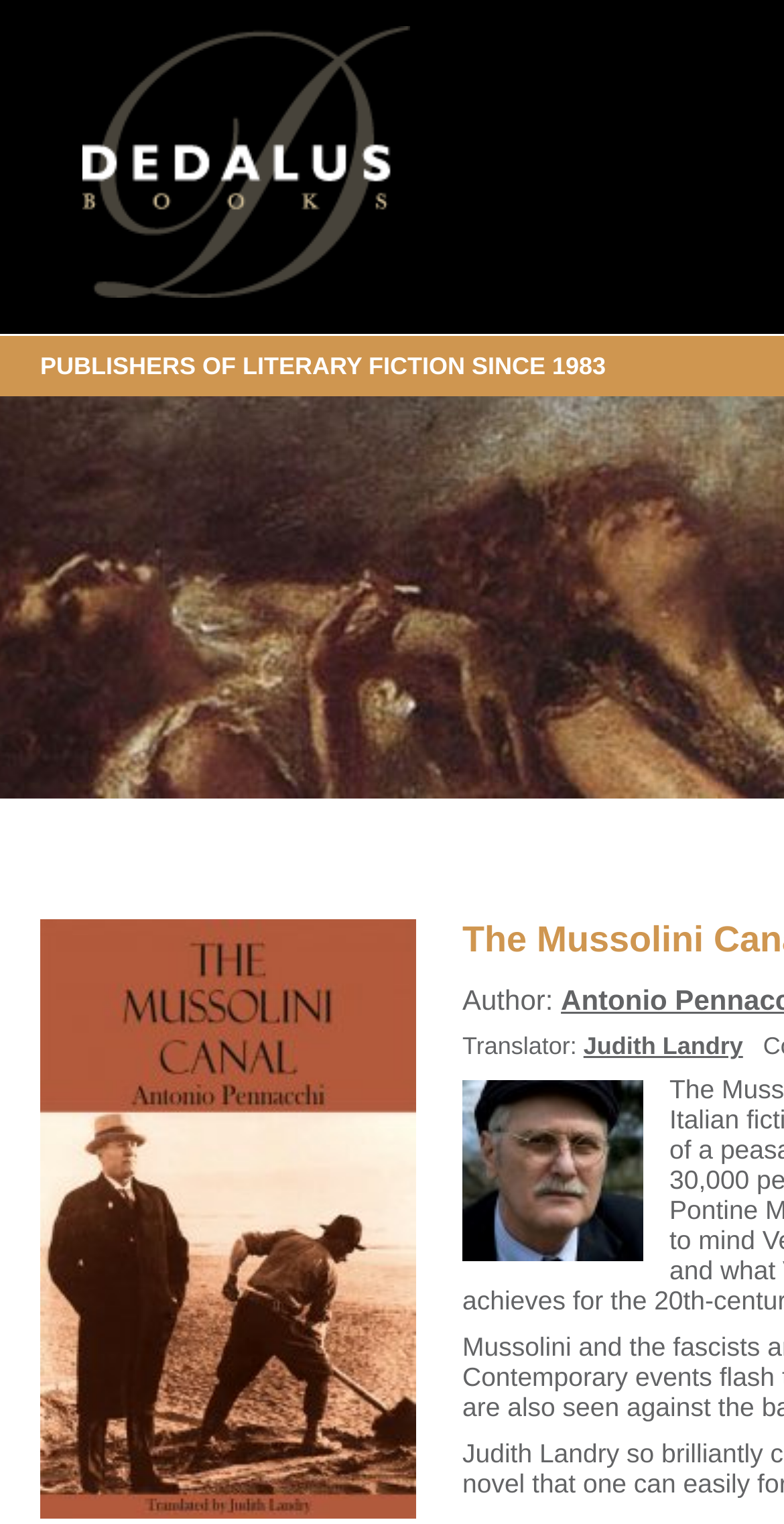Generate a comprehensive description of the webpage content.

The webpage is about Dedalus Books, an independent publisher founded in England in 1983. At the top-left corner, there is a logo image of Dedalus Books. Below the logo, a bold text "PUBLISHERS OF LITERARY FICTION SINCE 1983" is displayed. 

On the left side of the page, there is a section dedicated to a book titled "The Mussolini Canal" by Antonio Pennacchi. The book title is a clickable link, accompanied by a small image of the book cover. Below the book title, there is a line of text indicating the translator, "Translator:", followed by a clickable link to the translator's name, "Judith Landry". 

On the same line, but to the right of the translator's name, there is a small gap, and then the author's name, "Antonio Pennacchi", is displayed as a clickable link, accompanied by a small image of the author.